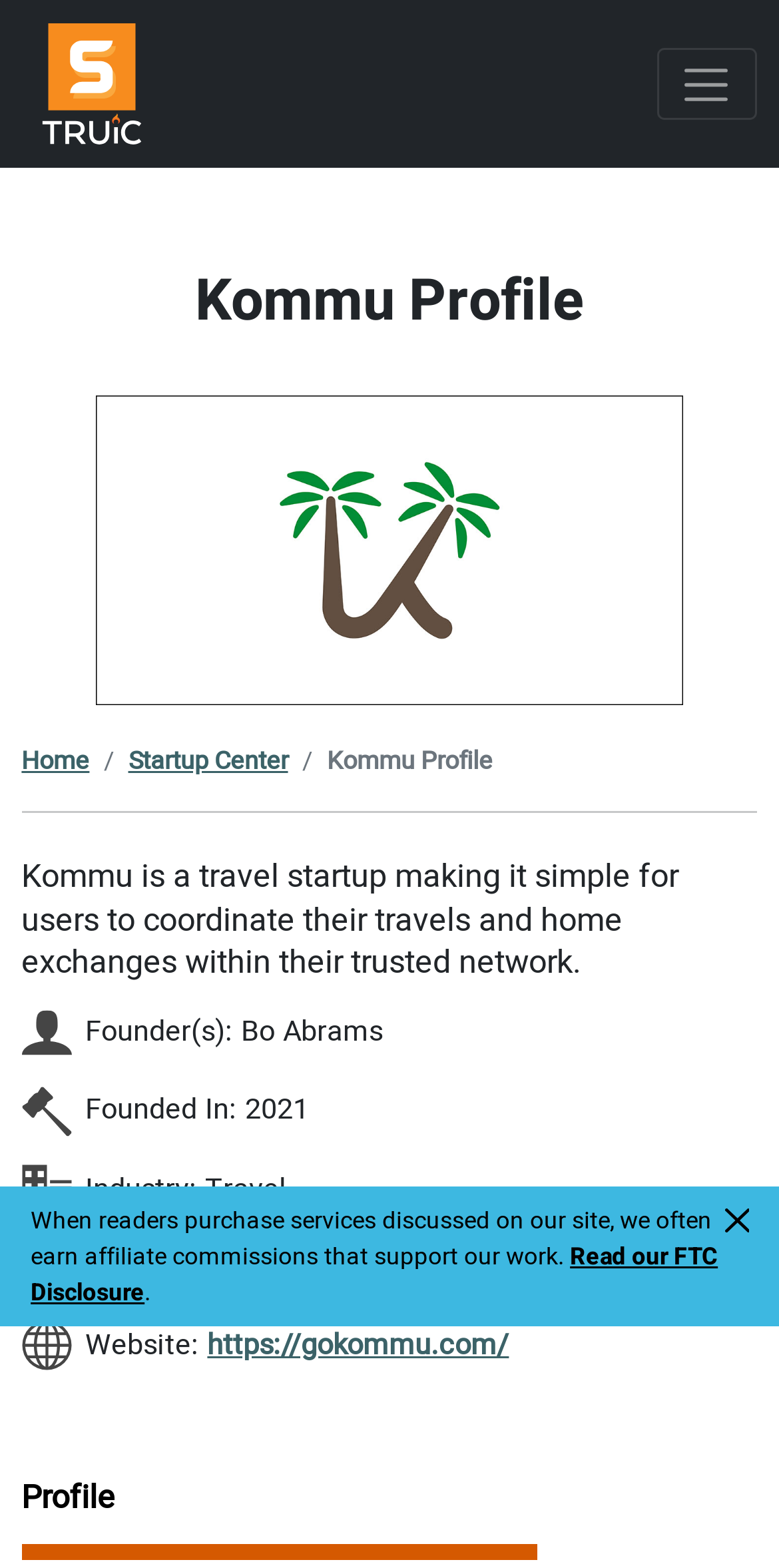Analyze the image and deliver a detailed answer to the question: What is the location of Kommu?

The location can be found in the text 'Location: Los Angeles, California' which is located below the 'Location Icon' image.